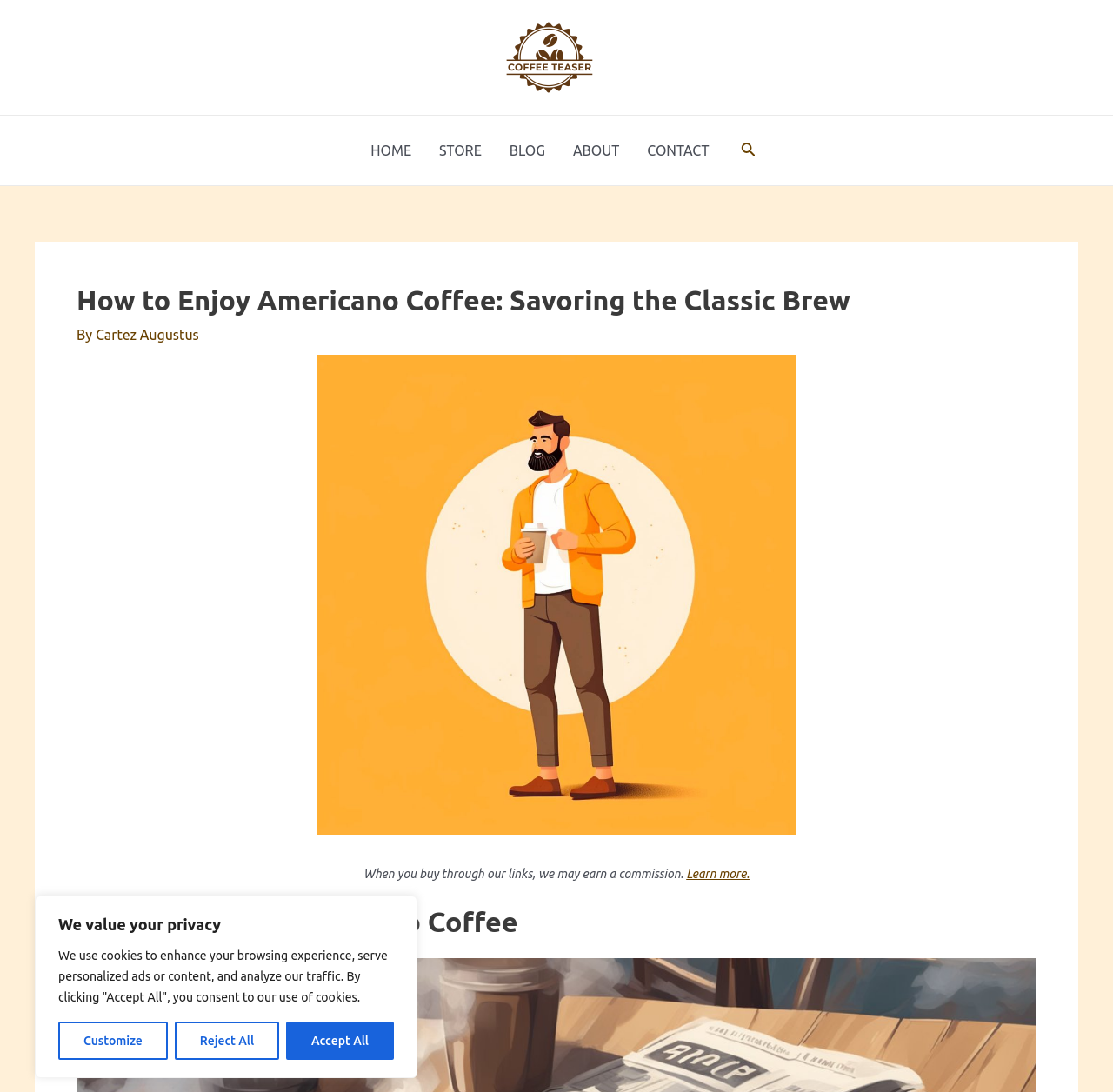Pinpoint the bounding box coordinates for the area that should be clicked to perform the following instruction: "Learn more about commission earning".

[0.617, 0.793, 0.673, 0.806]